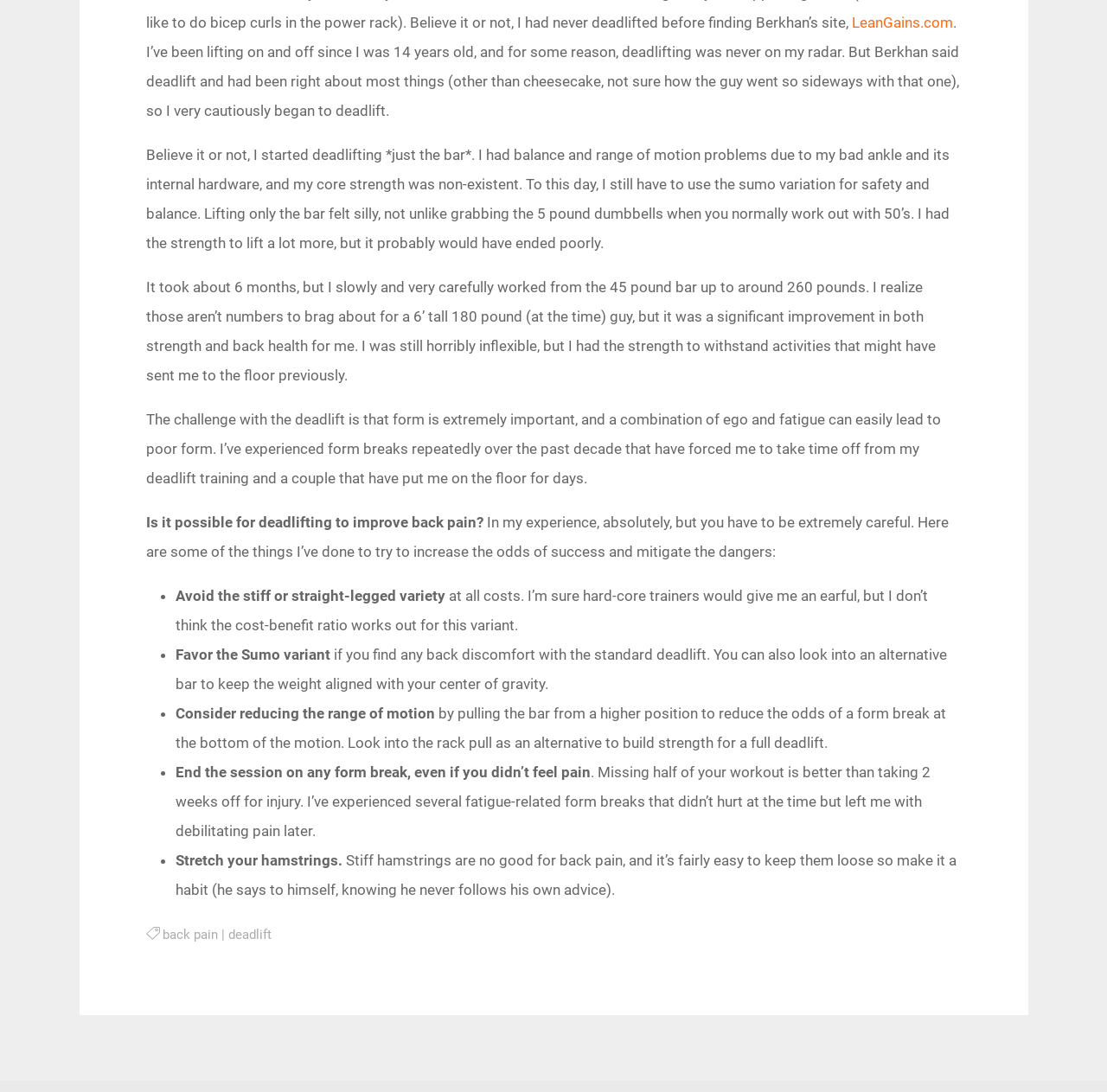Using floating point numbers between 0 and 1, provide the bounding box coordinates in the format (top-left x, top-left y, bottom-right x, bottom-right y). Locate the UI element described here: back pain

[0.147, 0.848, 0.197, 0.864]